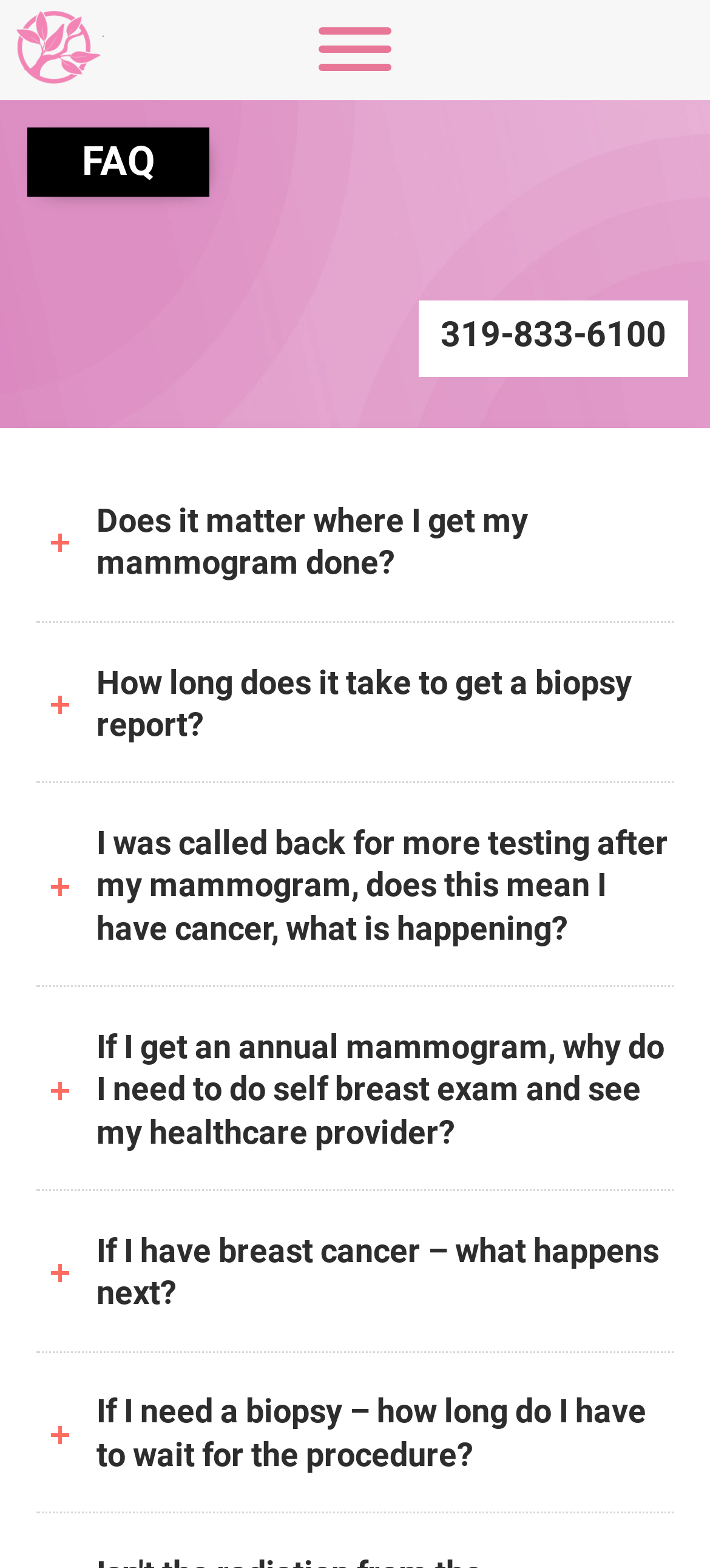Find the bounding box coordinates of the element to click in order to complete the given instruction: "Read the FAQ about breast cancer."

[0.136, 0.785, 0.928, 0.837]